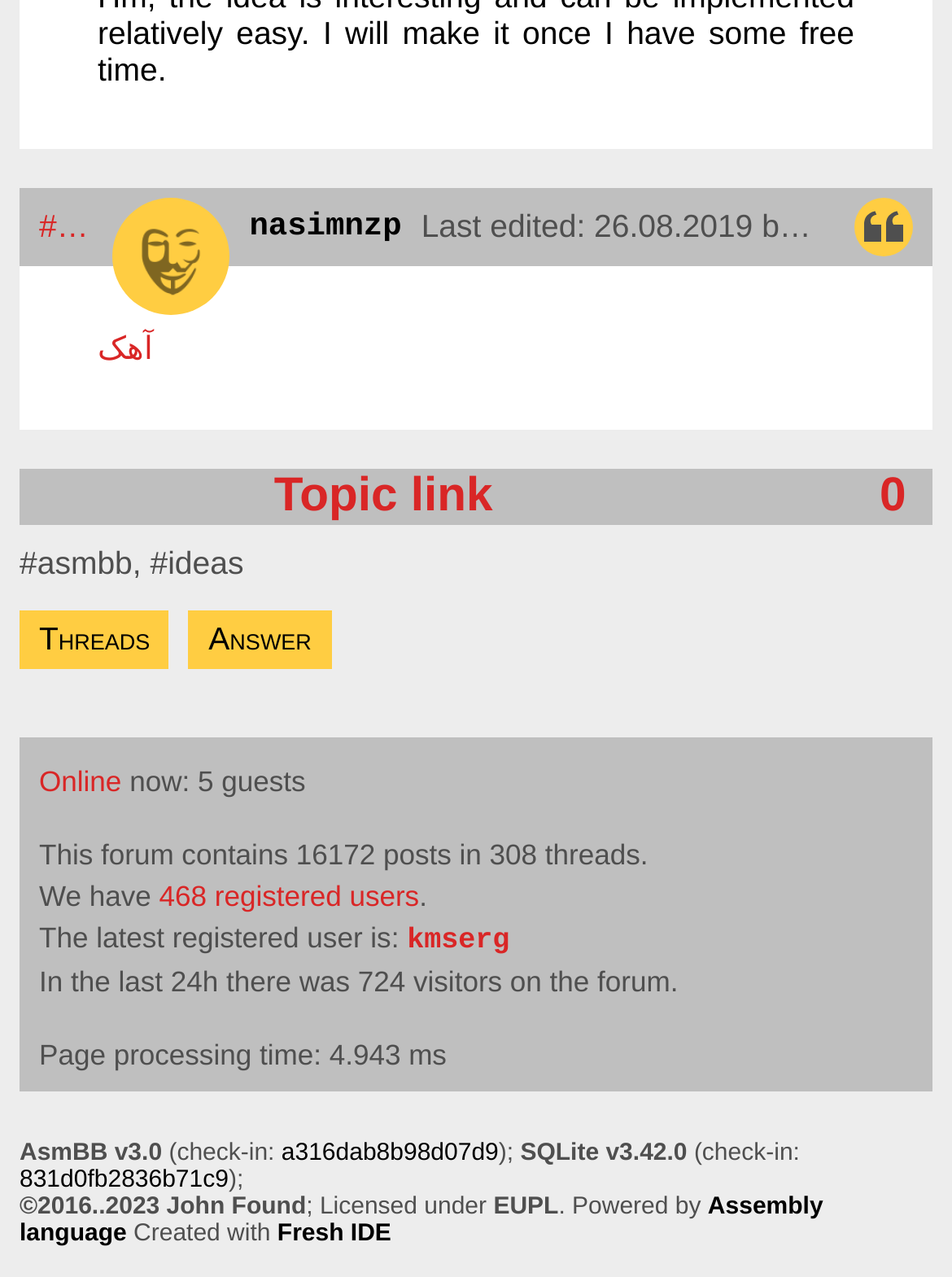Please provide a detailed answer to the question below based on the screenshot: 
How many posts are in this forum?

I found this information in the StaticText element with the text 'This forum contains 16172 posts in 308 threads.'